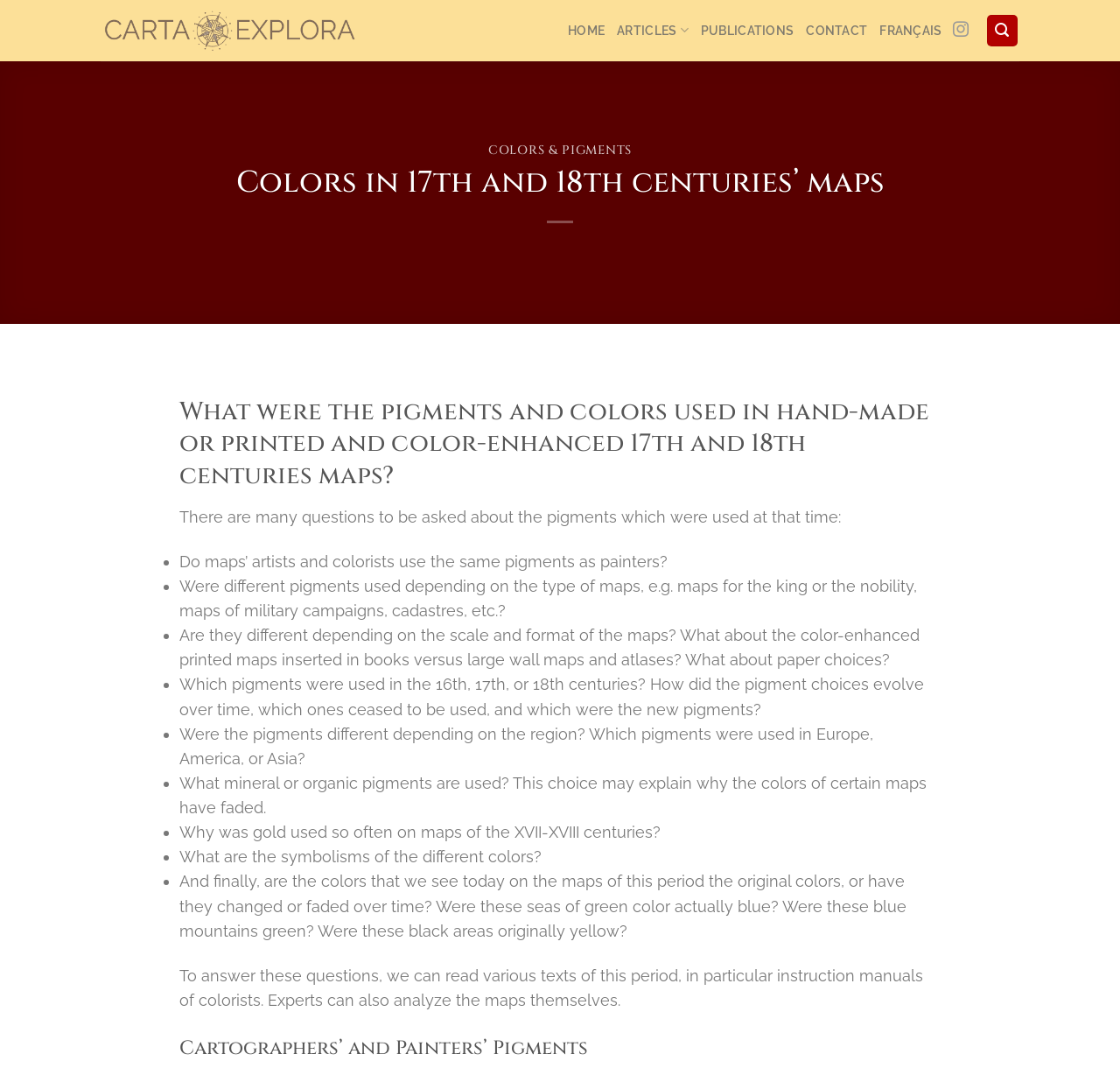Extract the bounding box coordinates of the UI element described by: "Work With Us". The coordinates should include four float numbers ranging from 0 to 1, e.g., [left, top, right, bottom].

None